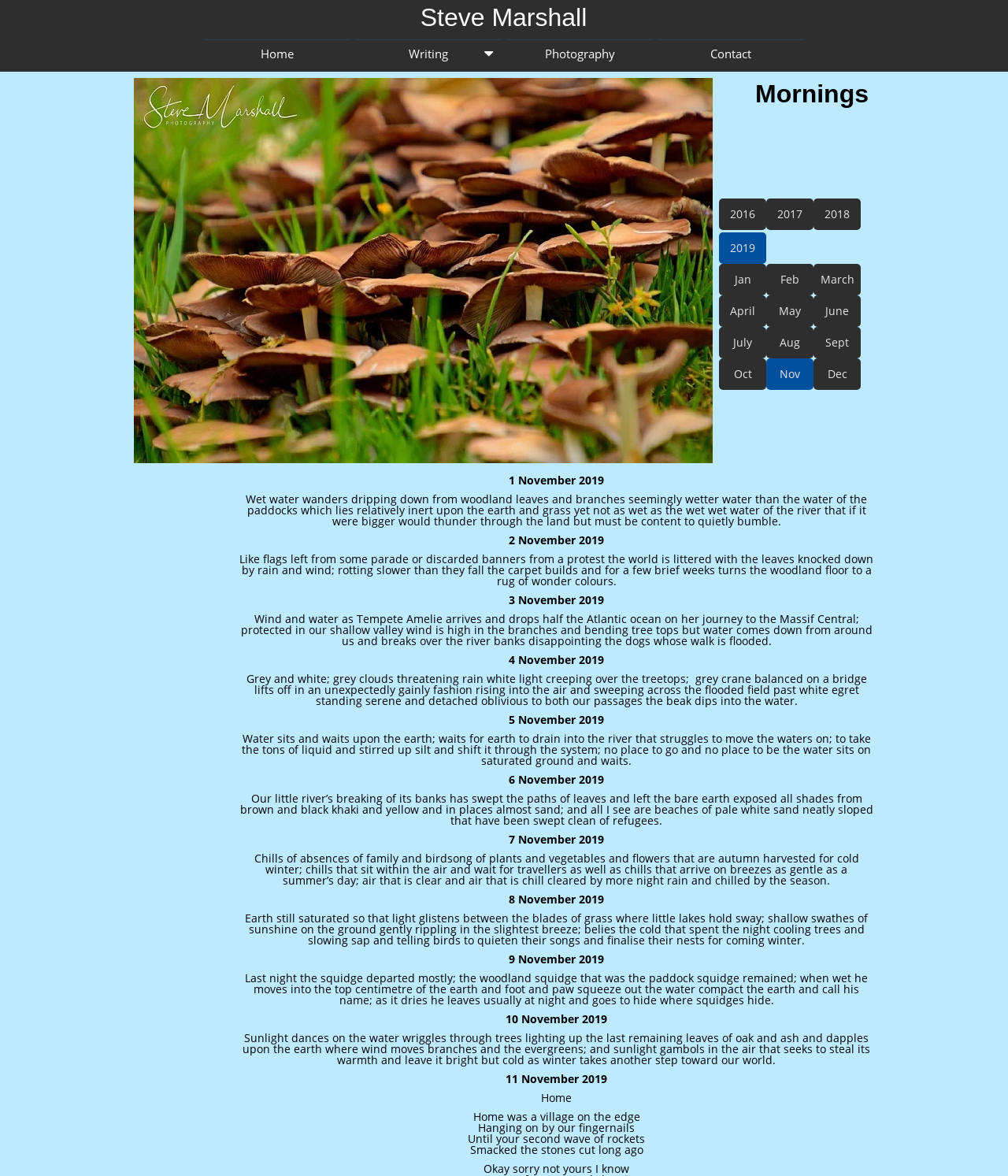What is the format of the written content?
Provide a one-word or short-phrase answer based on the image.

Diary entries